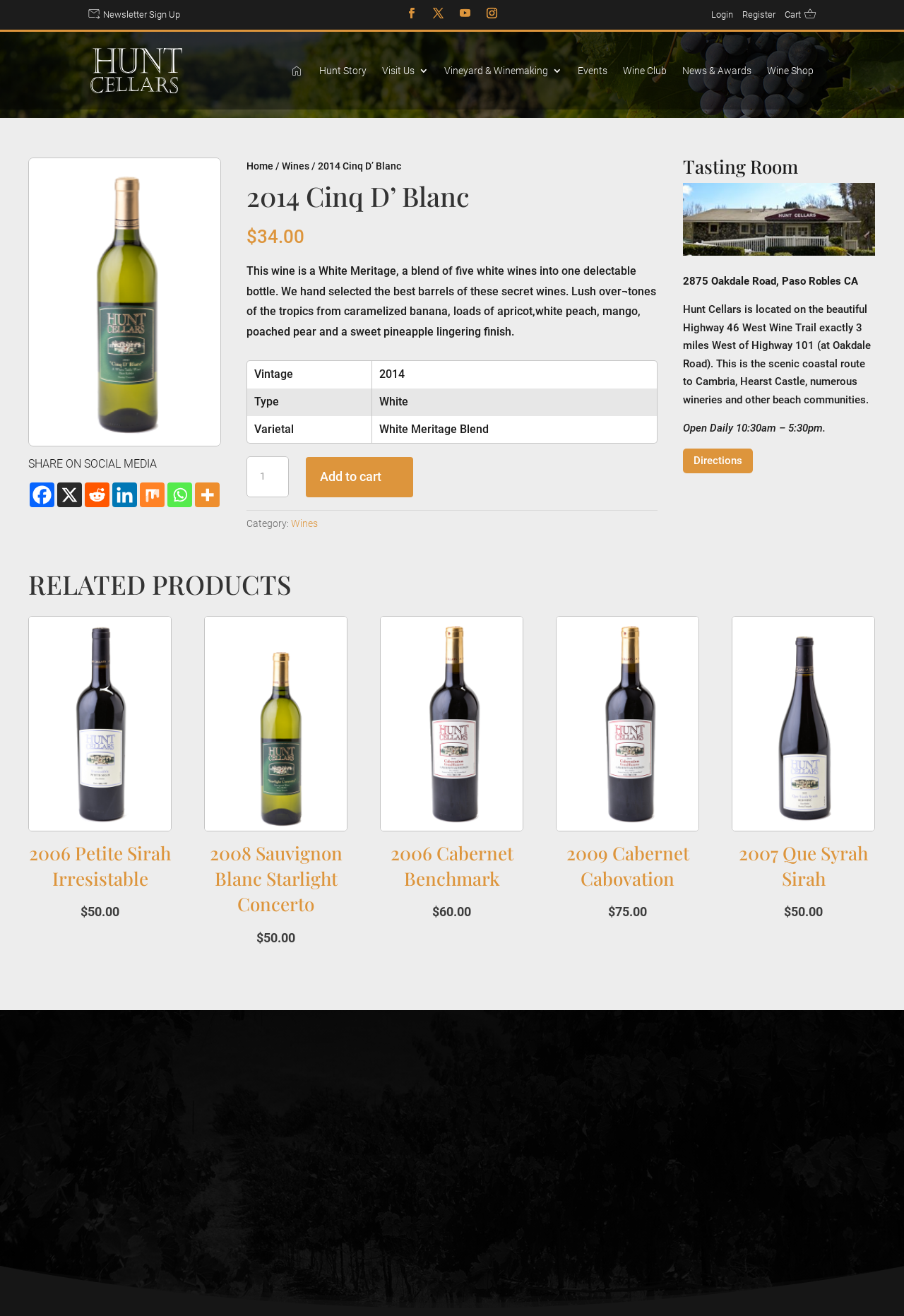What is the price of the 2014 Cinq D’ Blanc wine?
Using the image, respond with a single word or phrase.

$34.00